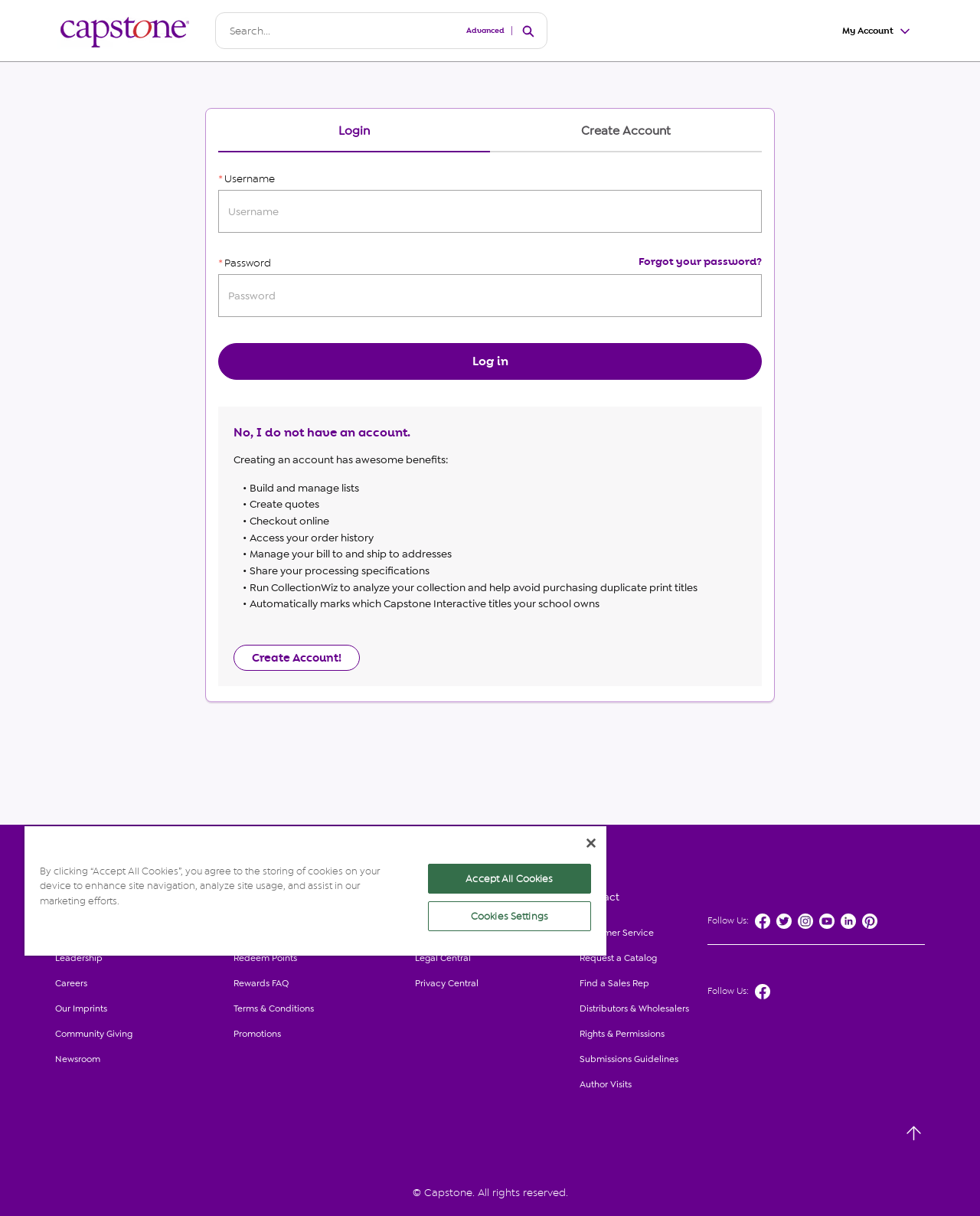How many navigation sections are there? From the image, respond with a single word or brief phrase.

4